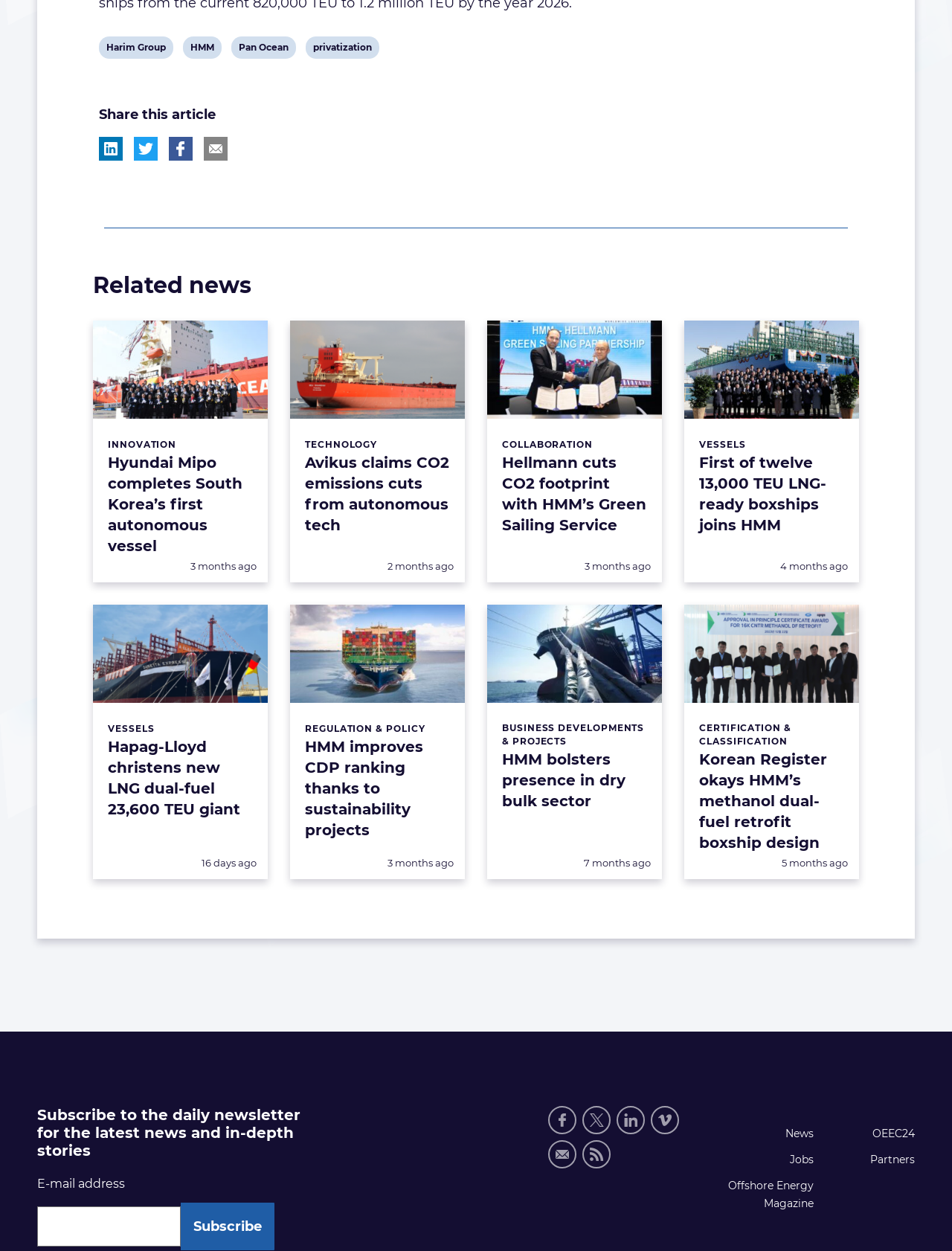What is the category of the news article about Hyundai Mipo?
Please respond to the question with a detailed and informative answer.

I determined the category by looking at the 'CATEGORIES:' label next to the news article heading 'Read more about Hyundai Mipo completes South Korea’s first autonomous vessel', which is 'INNOVATION'.